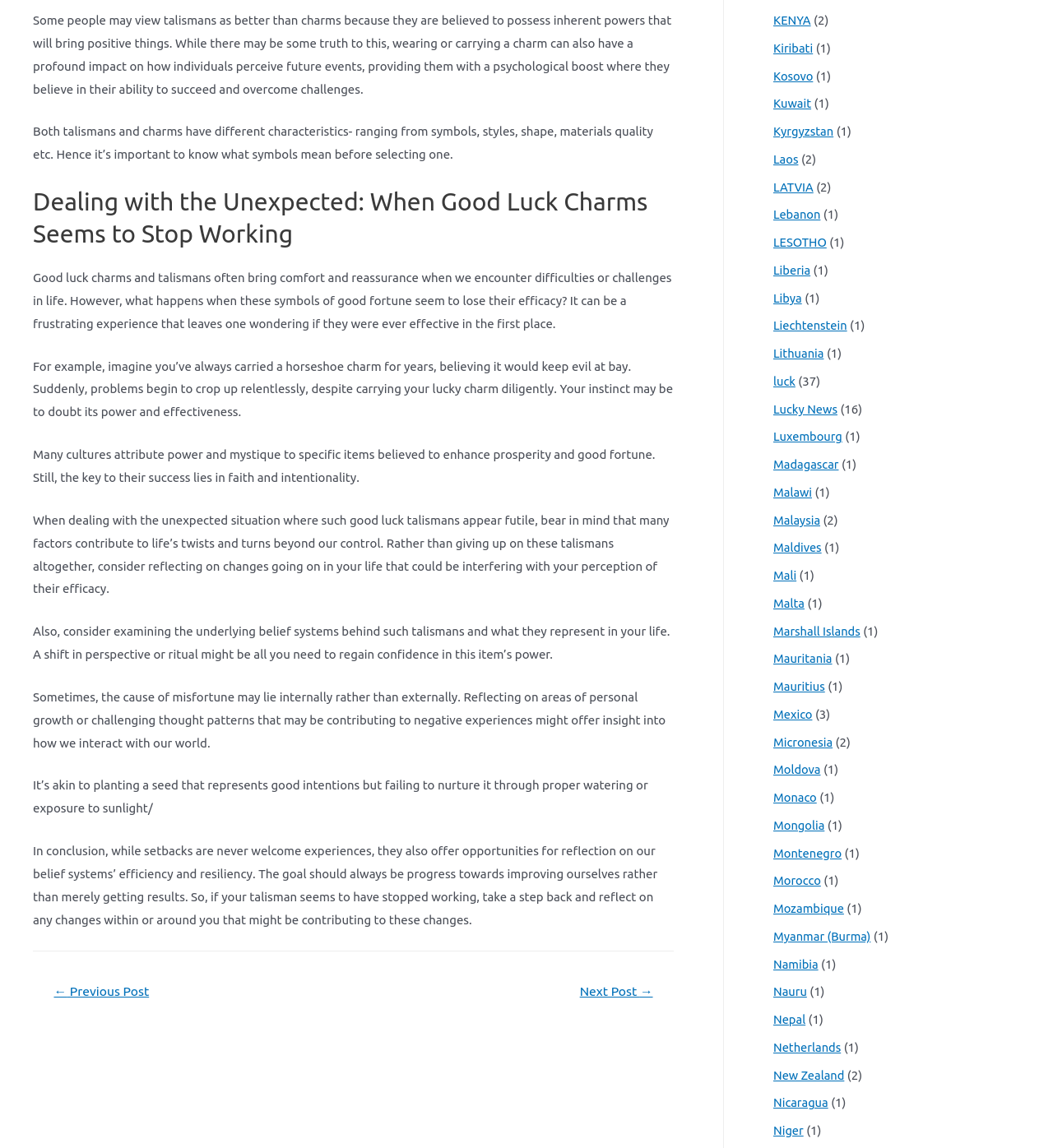Point out the bounding box coordinates of the section to click in order to follow this instruction: "Click on 'Previous Post'".

[0.033, 0.852, 0.163, 0.879]